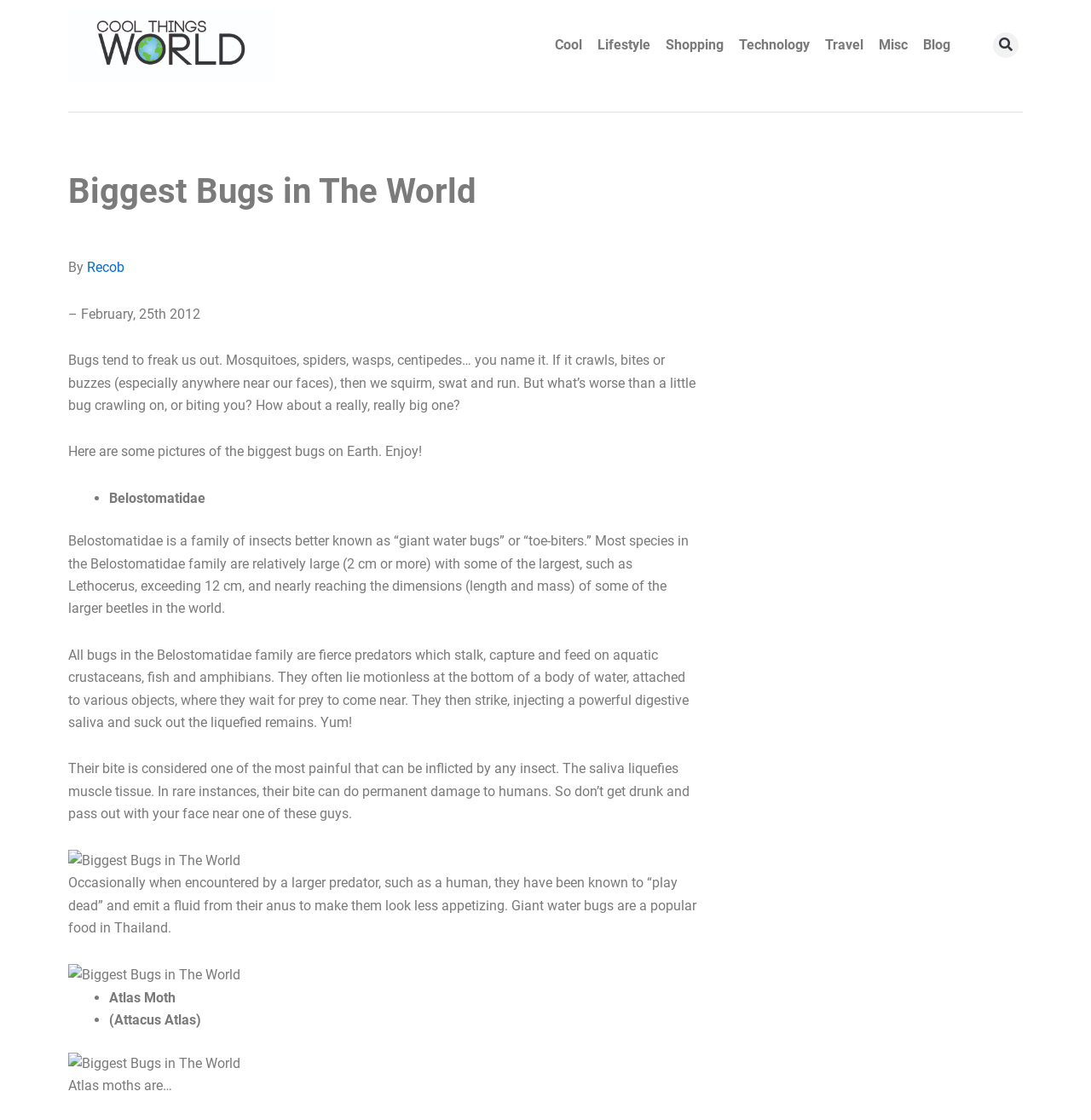Please determine the bounding box coordinates of the section I need to click to accomplish this instruction: "Visit the 'Blog' page".

[0.839, 0.023, 0.878, 0.058]